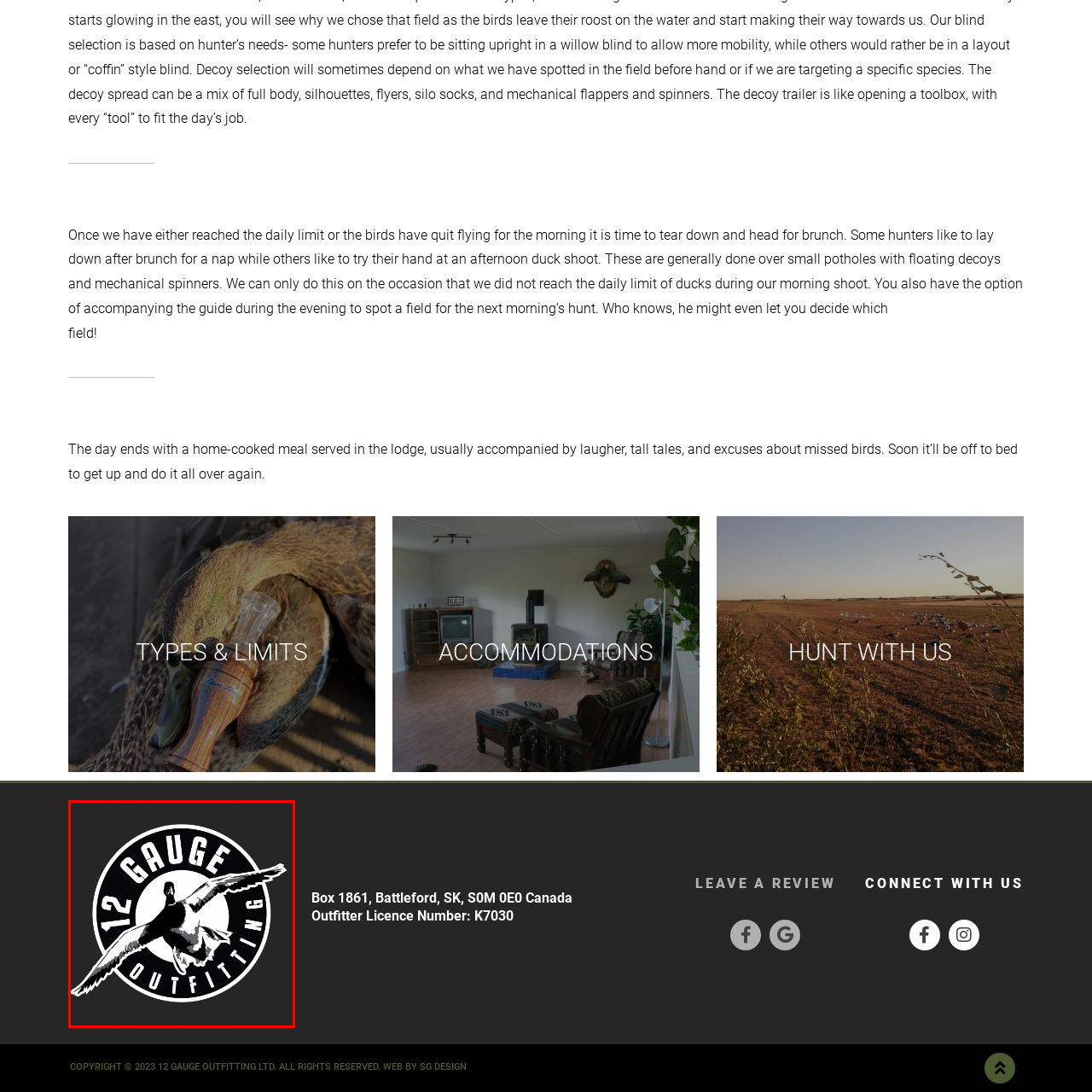Focus your attention on the image enclosed by the red boundary and provide a thorough answer to the question that follows, based on the image details: What is the color scheme of the logo?

The logo features a stylized depiction of a flying duck in monochromatic tones, which means the logo is designed using different shades of a single color.